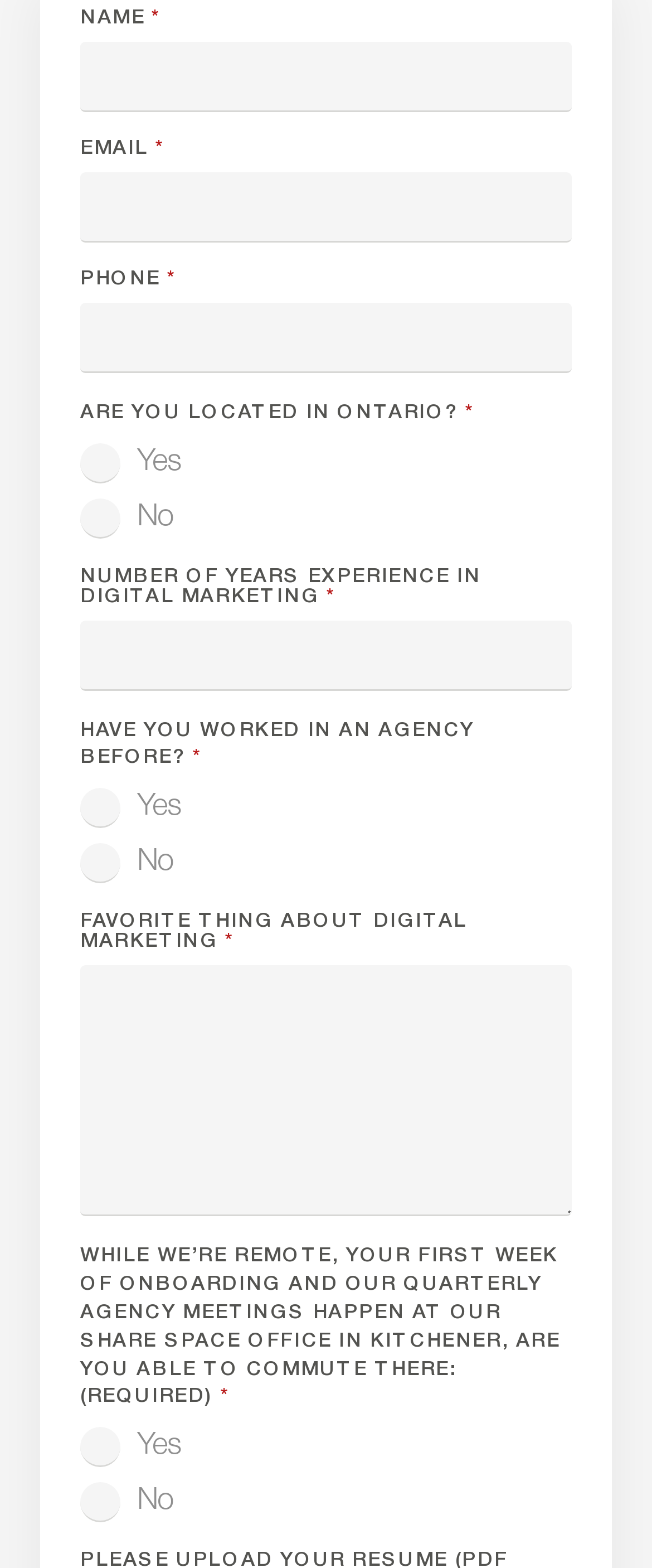Locate the bounding box coordinates of the clickable part needed for the task: "Choose if you can commute to Kitchener".

[0.123, 0.793, 0.864, 0.972]